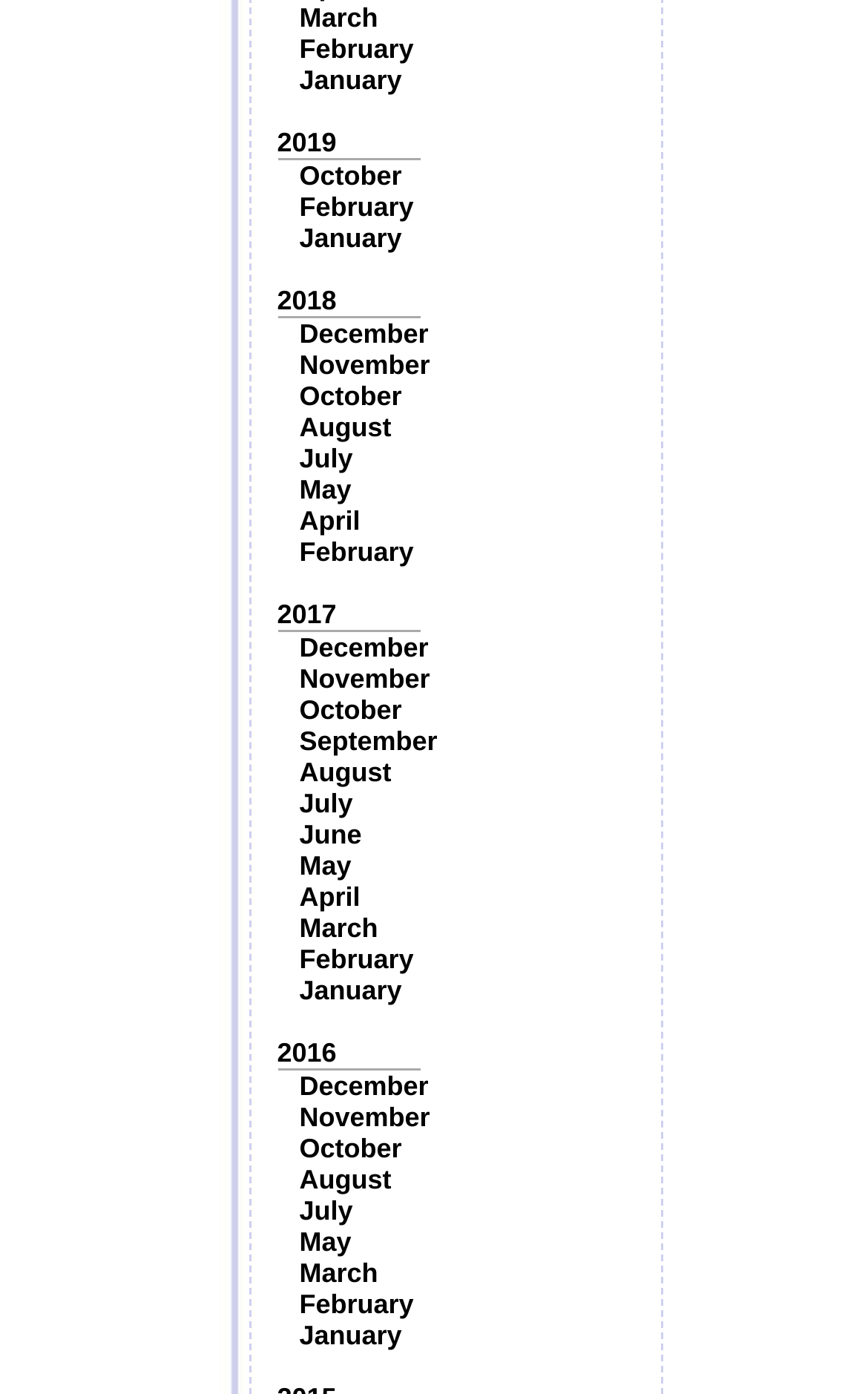Please specify the bounding box coordinates in the format (top-left x, top-left y, bottom-right x, bottom-right y), with values ranging from 0 to 1. Identify the bounding box for the UI component described as follows: July

[0.345, 0.565, 0.406, 0.588]